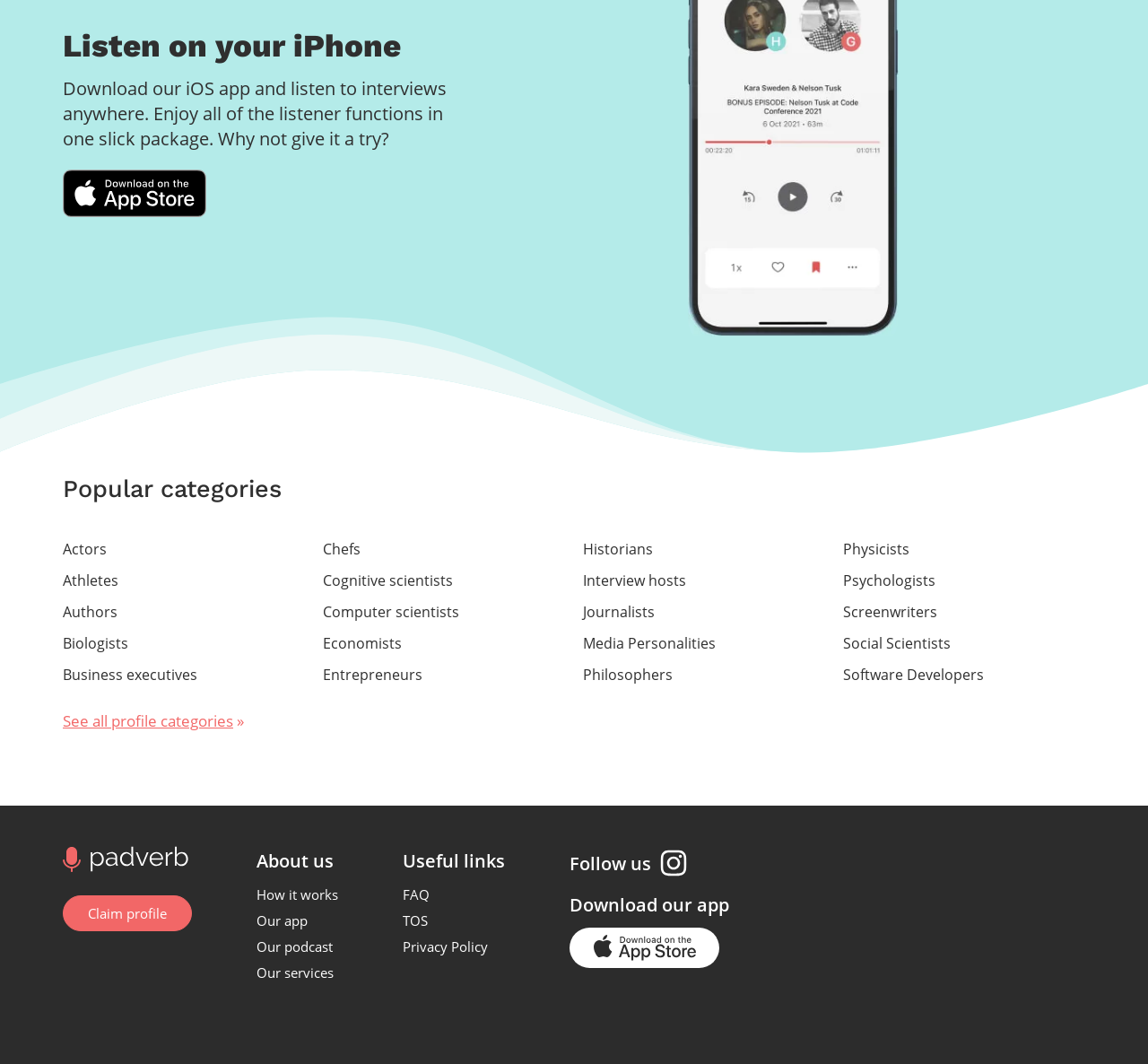How many social media platforms are linked?
Examine the image closely and answer the question with as much detail as possible.

There is only one social media platform linked, which is Instagram, as indicated by the 'Instagram page' link with an Instagram logo image.